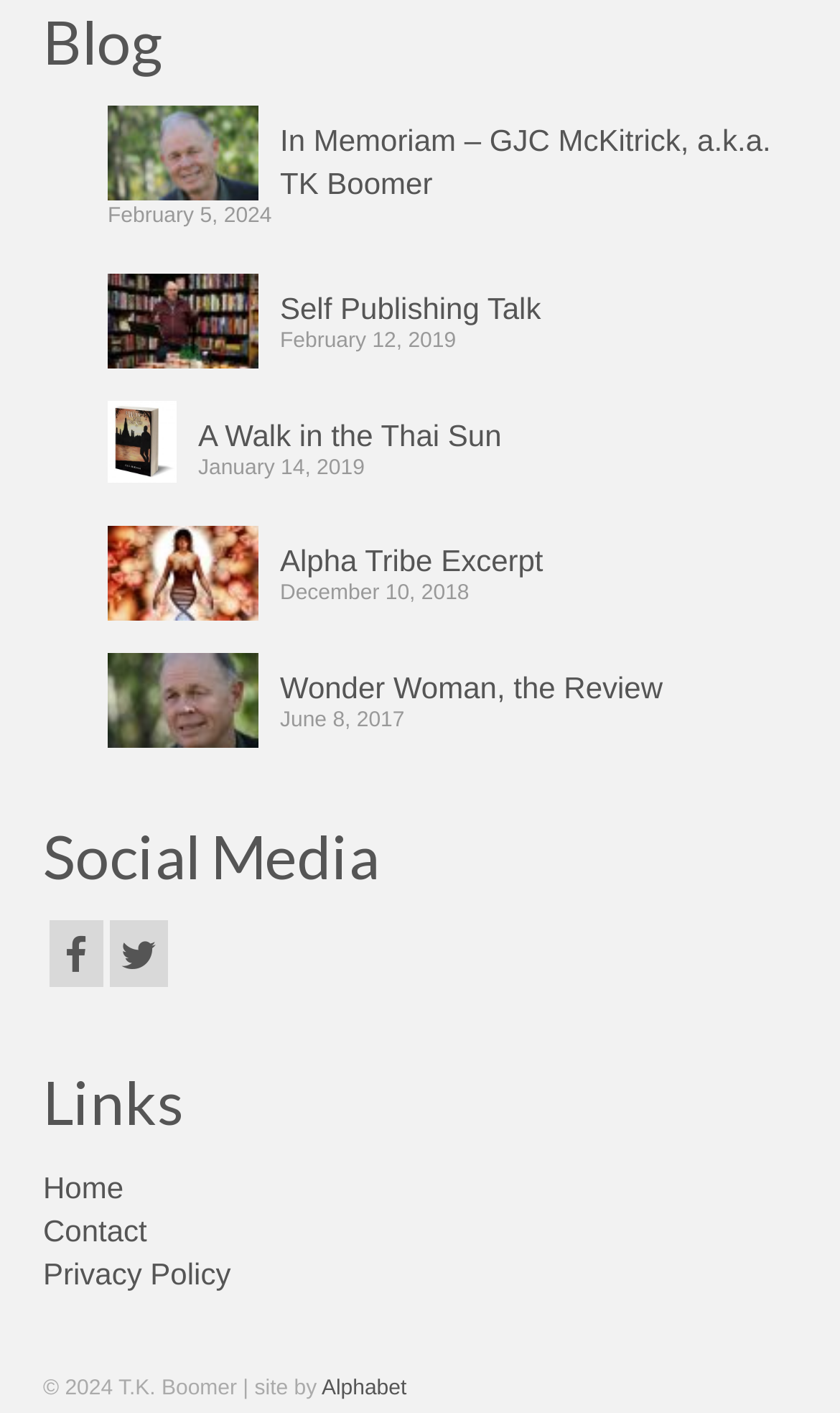Based on the image, please elaborate on the answer to the following question:
What is the name of the company that created the website?

The link at the bottom of the webpage has the text 'site by Alphabet', which indicates that Alphabet is the company that created the website.